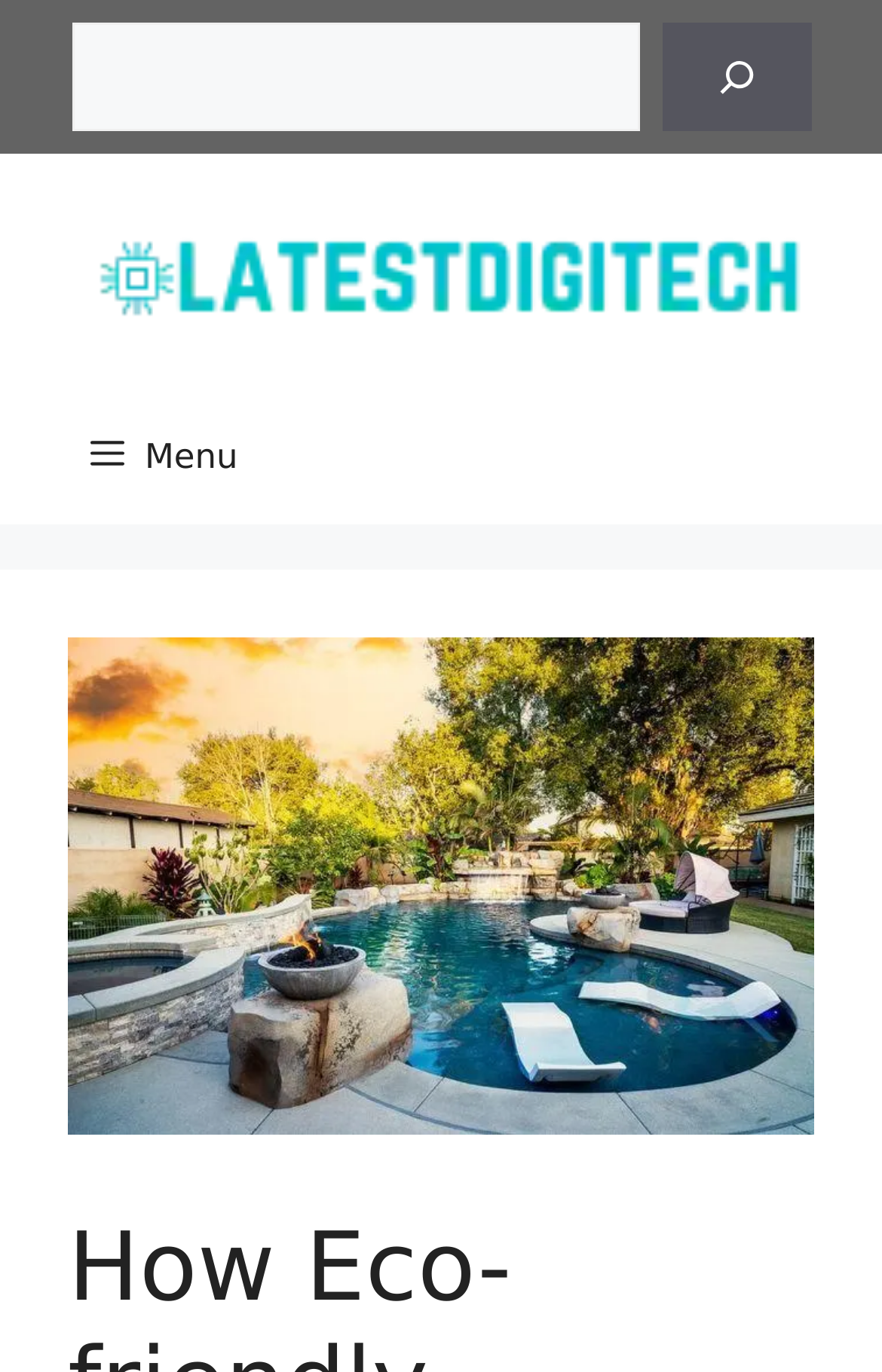How many navigation menus are there?
Deliver a detailed and extensive answer to the question.

I found the navigation menu by looking at the element with the role 'navigation' and the text 'Primary'. There is only one navigation menu on the webpage.